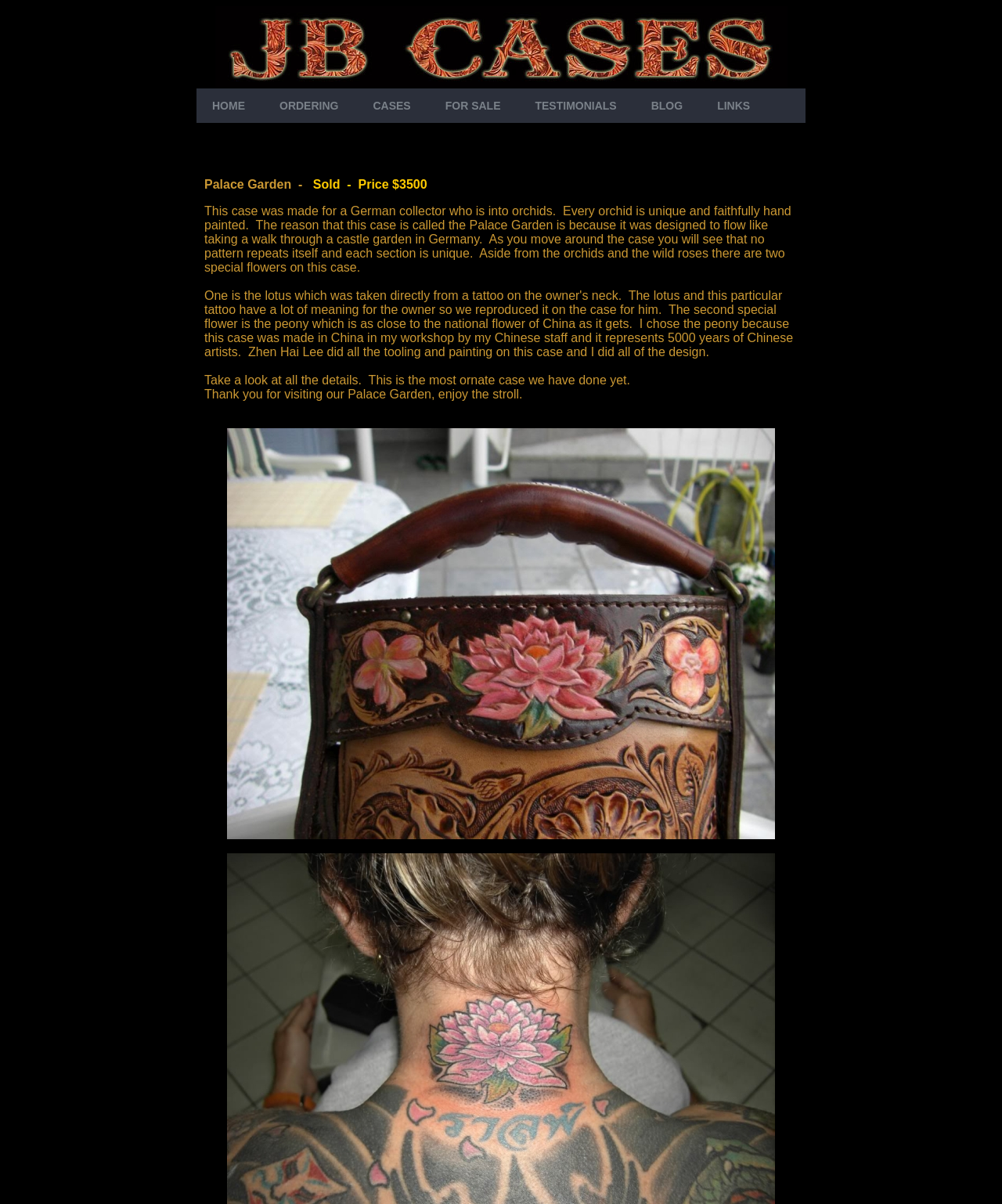Respond to the question below with a concise word or phrase:
What is the name of the most ornate case?

Palace Garden